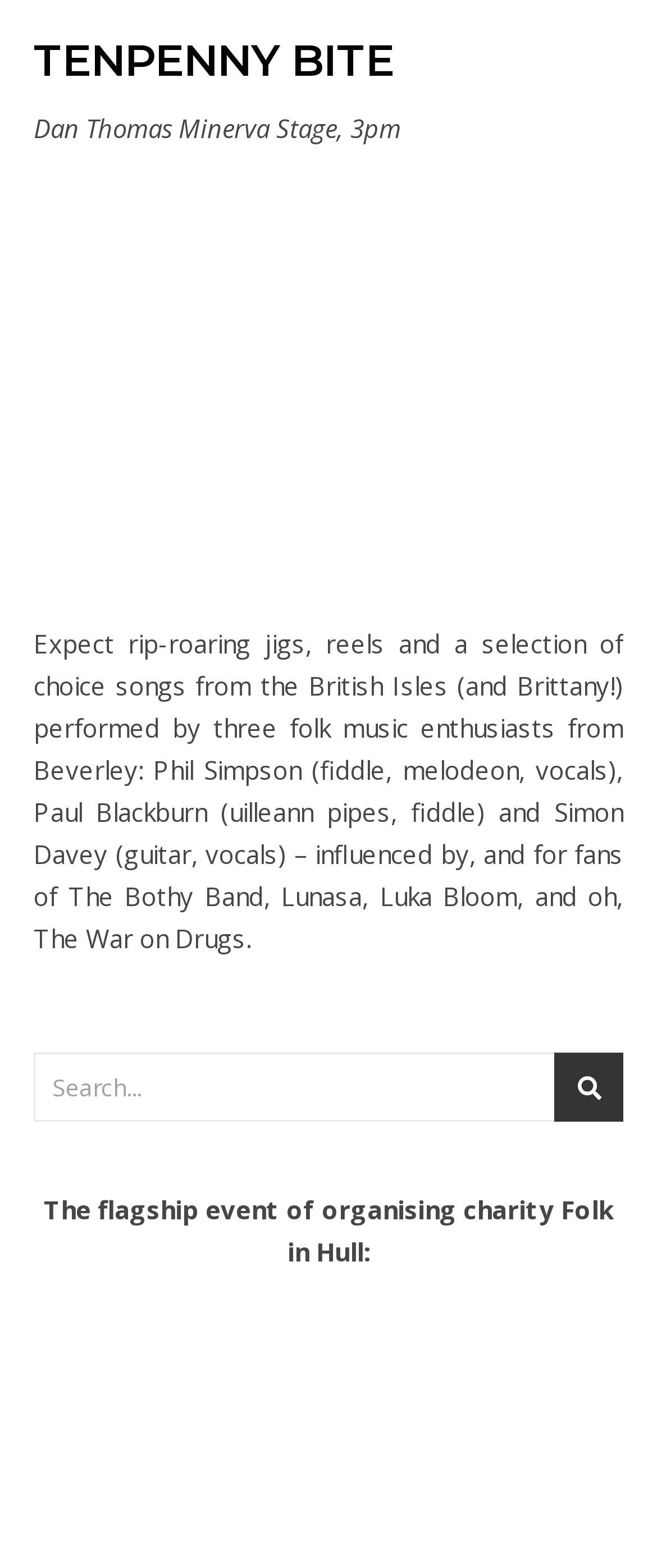What is the name of the event?
Using the information from the image, answer the question thoroughly.

The name of the event is obtained from the heading element at the top of the webpage, which is 'TENPENNY BITE'.